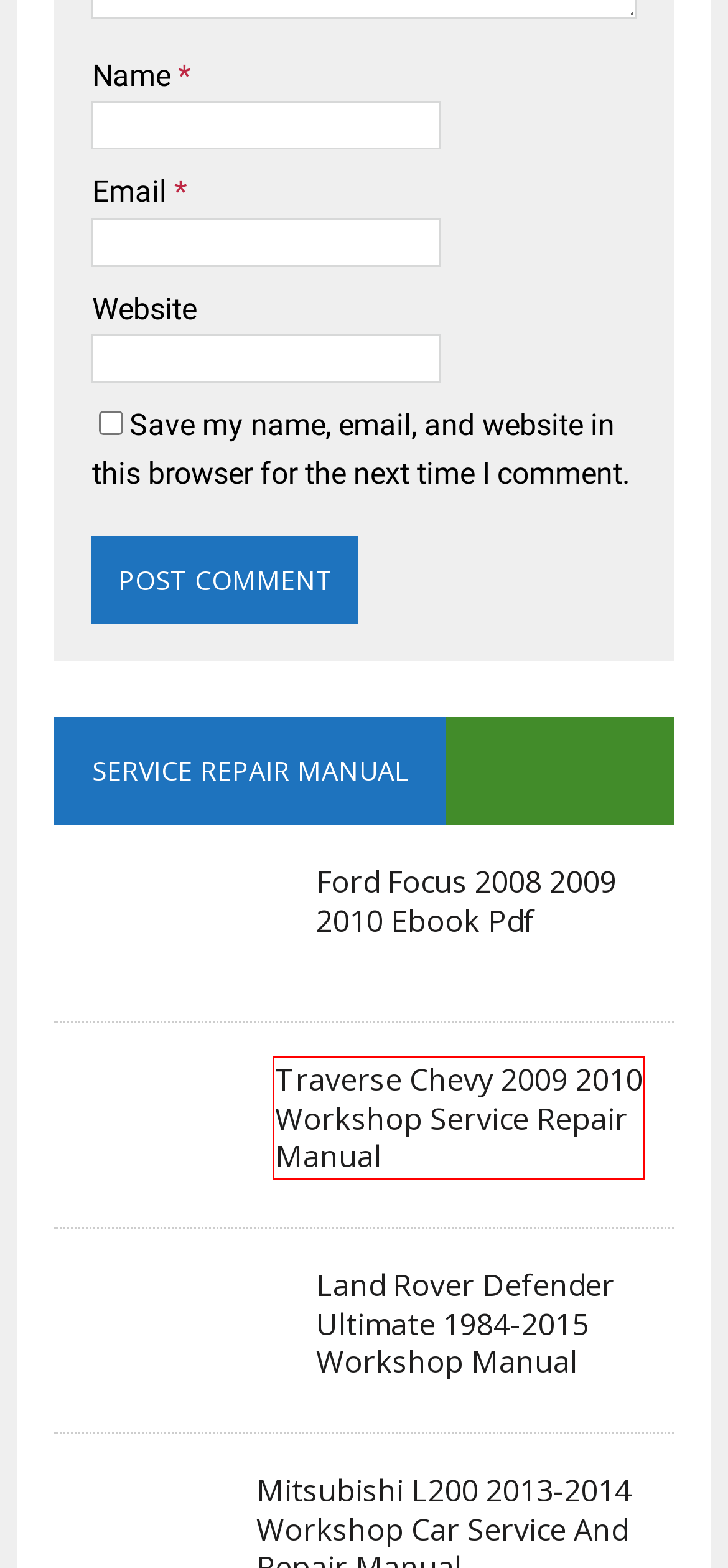Look at the given screenshot of a webpage with a red rectangle bounding box around a UI element. Pick the description that best matches the new webpage after clicking the element highlighted. The descriptions are:
A. Traverse Chevy 2009 2010 Workshop Service Repair Manual
B. Cars Service Manual - Workshop Repair
C. Land Rover Defender Ultimate 1984-2015 Workshop Manual
D. KIA Sedona 2006-2007-2008-2009-2010-2011-2012 Repair Manual
E. Ford Focus 2008 2009 2010 Ebook Pdf
F. carservice - Author at Cars Service Manual
G. Nissan - Cars Service Manual
H. Mitsubishi L200 2013-2014 Workshop Car Service And Repair Manual

A